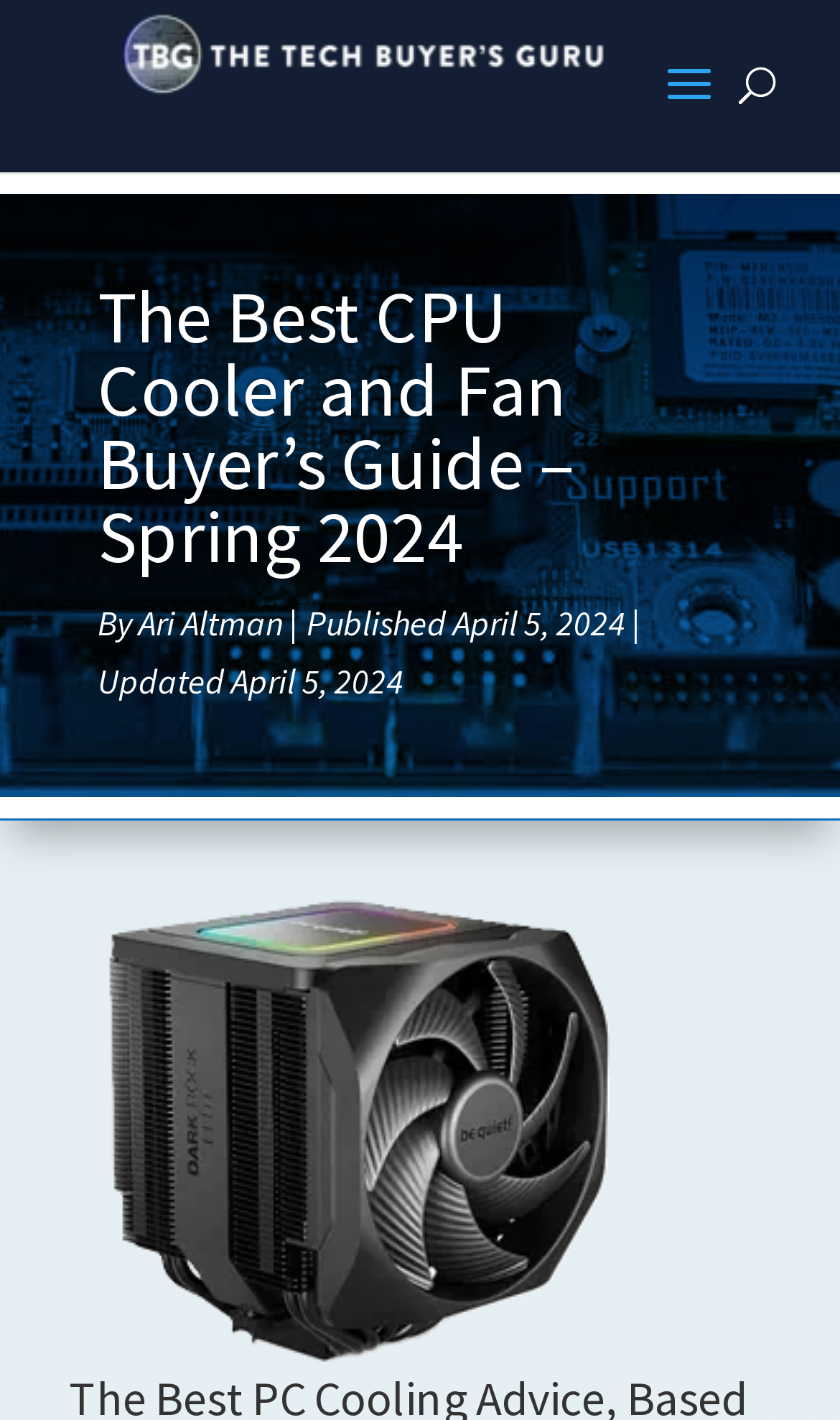Is there a search function on this webpage?
Look at the webpage screenshot and answer the question with a detailed explanation.

I found a search bar at the top of the webpage, which indicates that there is a search function available.